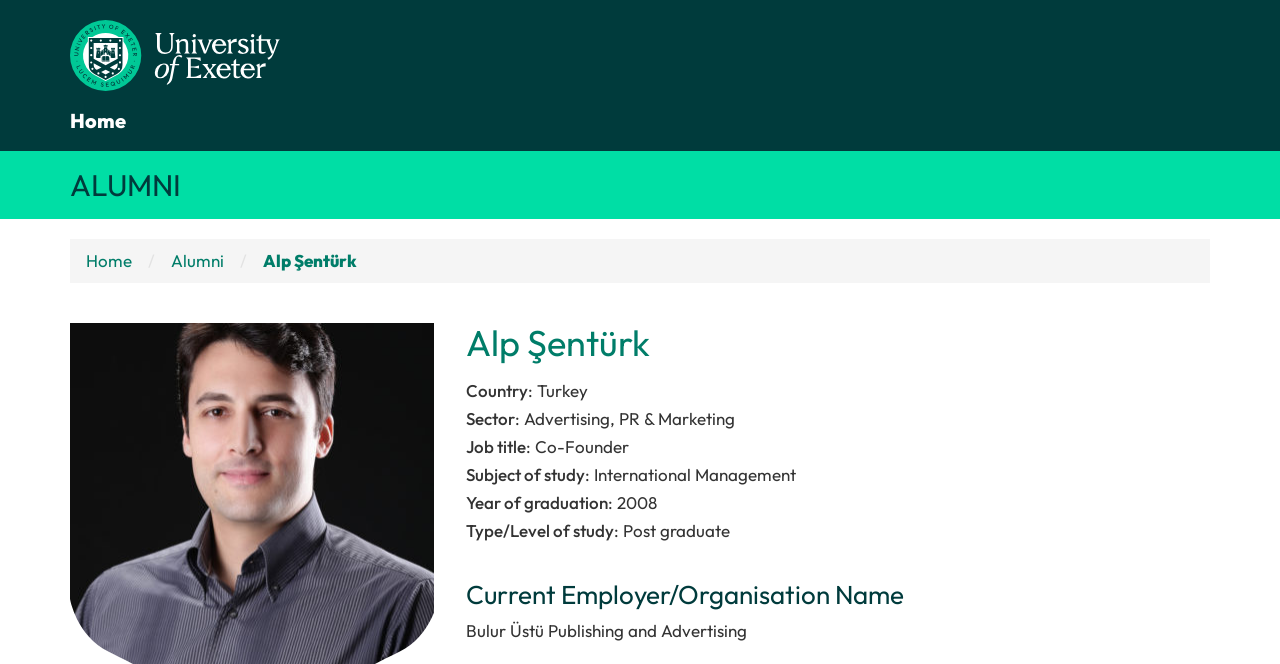Bounding box coordinates should be provided in the format (top-left x, top-left y, bottom-right x, bottom-right y) with all values between 0 and 1. Identify the bounding box for this UI element: Home

[0.055, 0.163, 0.098, 0.201]